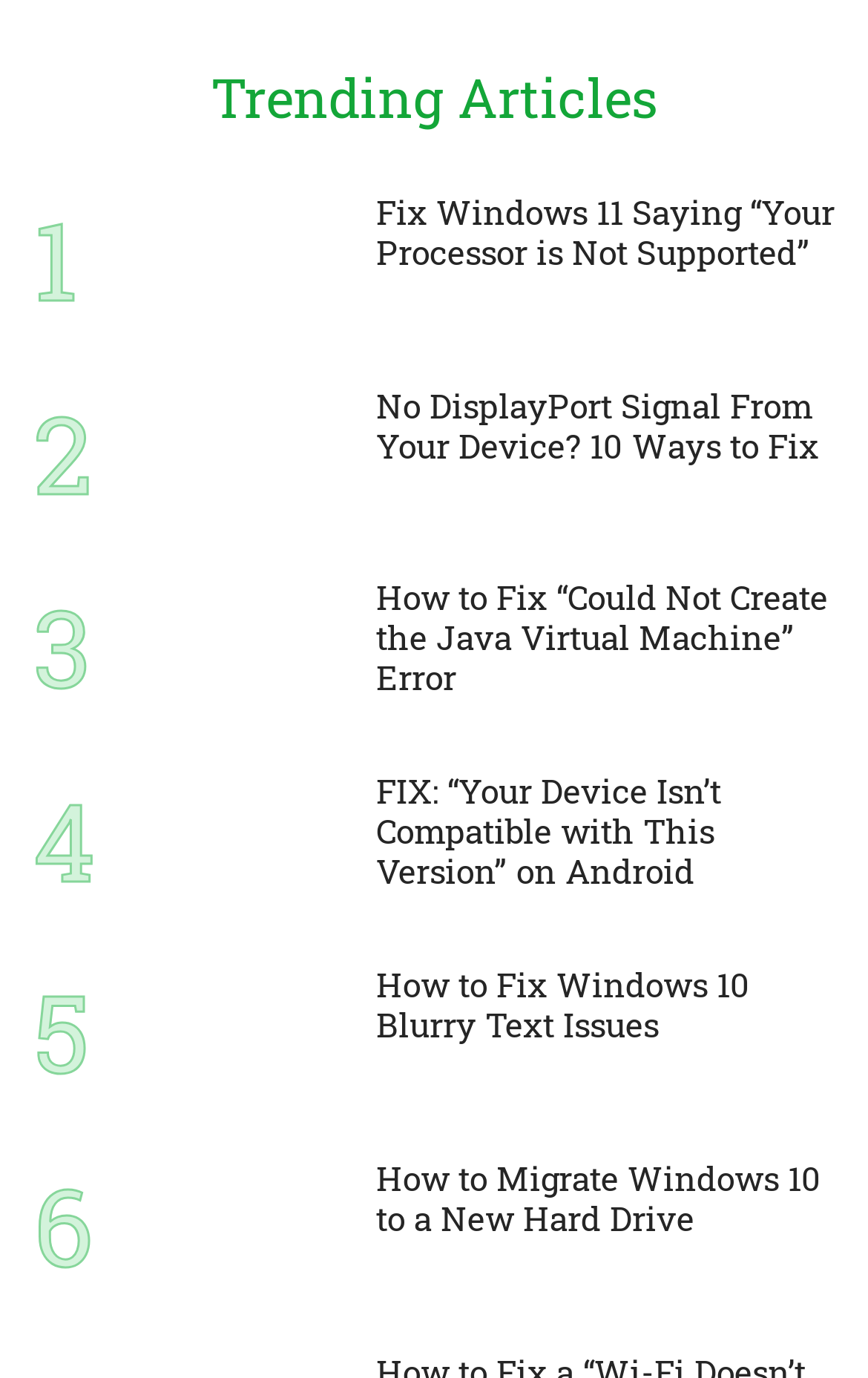Use a single word or phrase to answer the following:
What is the topic of the first article?

Windows 11